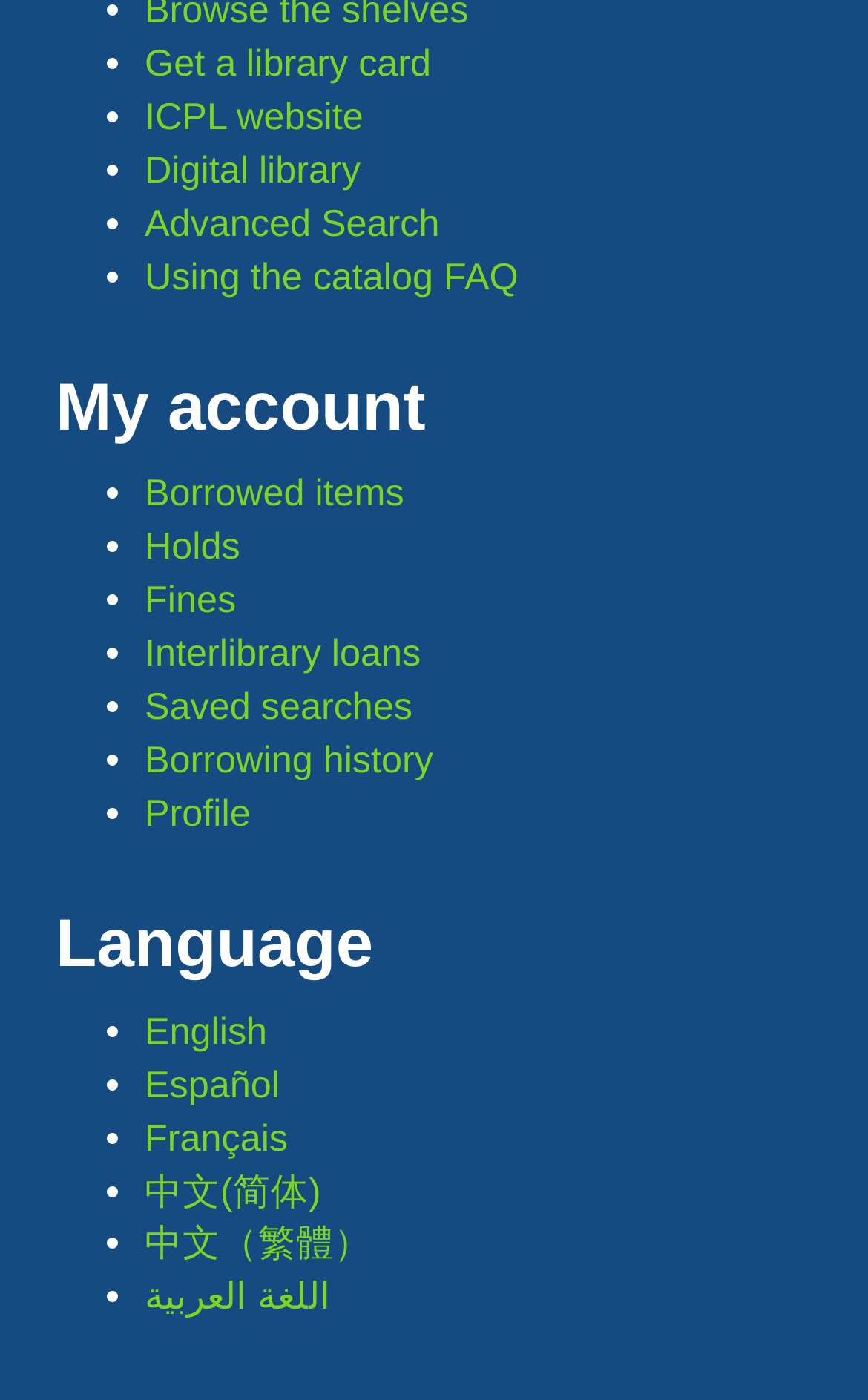Given the description of a UI element: "Using the catalog FAQ", identify the bounding box coordinates of the matching element in the webpage screenshot.

[0.167, 0.183, 0.597, 0.213]